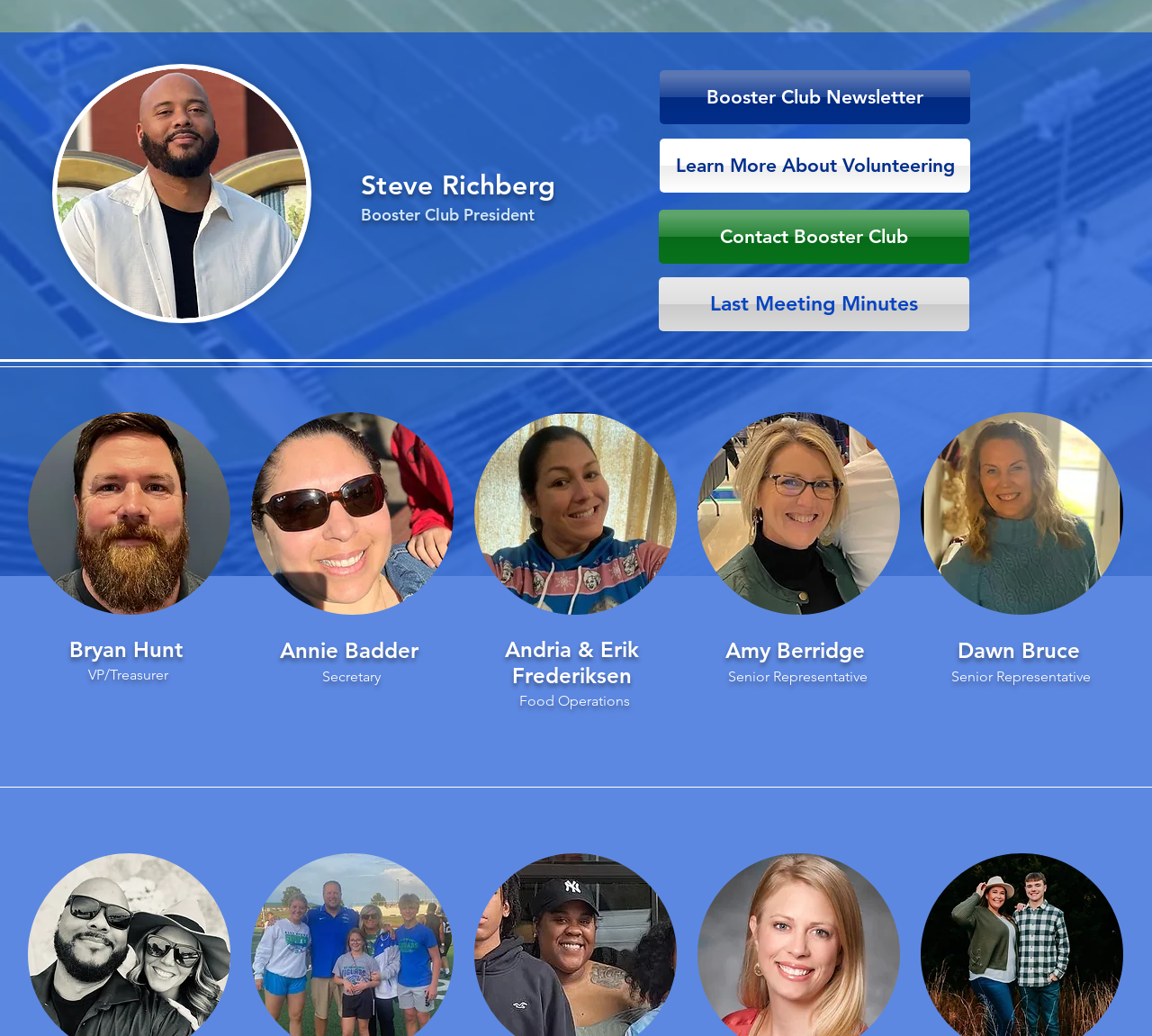Give the bounding box coordinates for the element described as: "parent_node: Andria & Erik Frederiksen".

[0.412, 0.381, 0.595, 0.776]